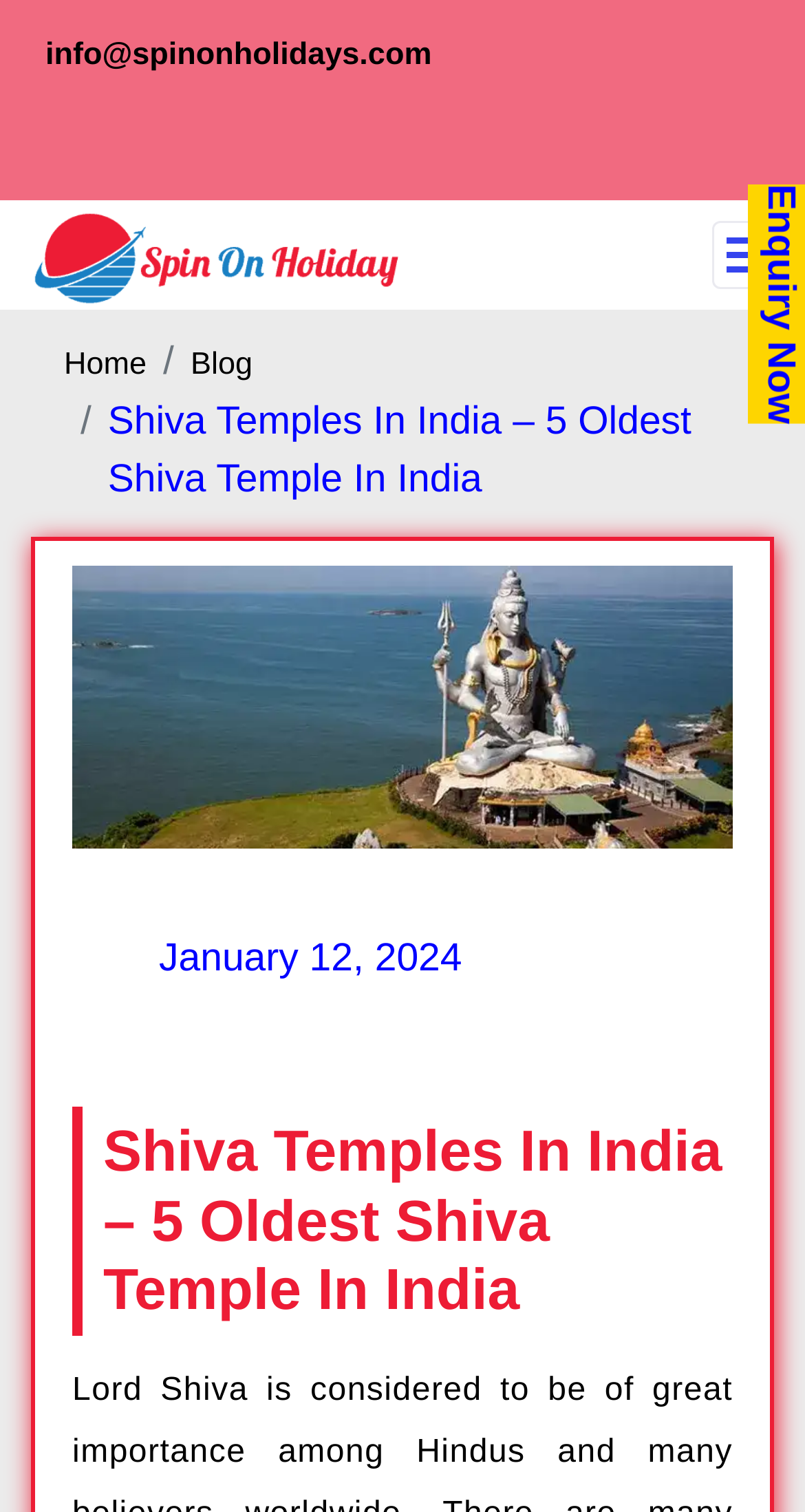Identify and extract the main heading of the webpage.

Shiva Temples In India – 5 Oldest Shiva Temple In India